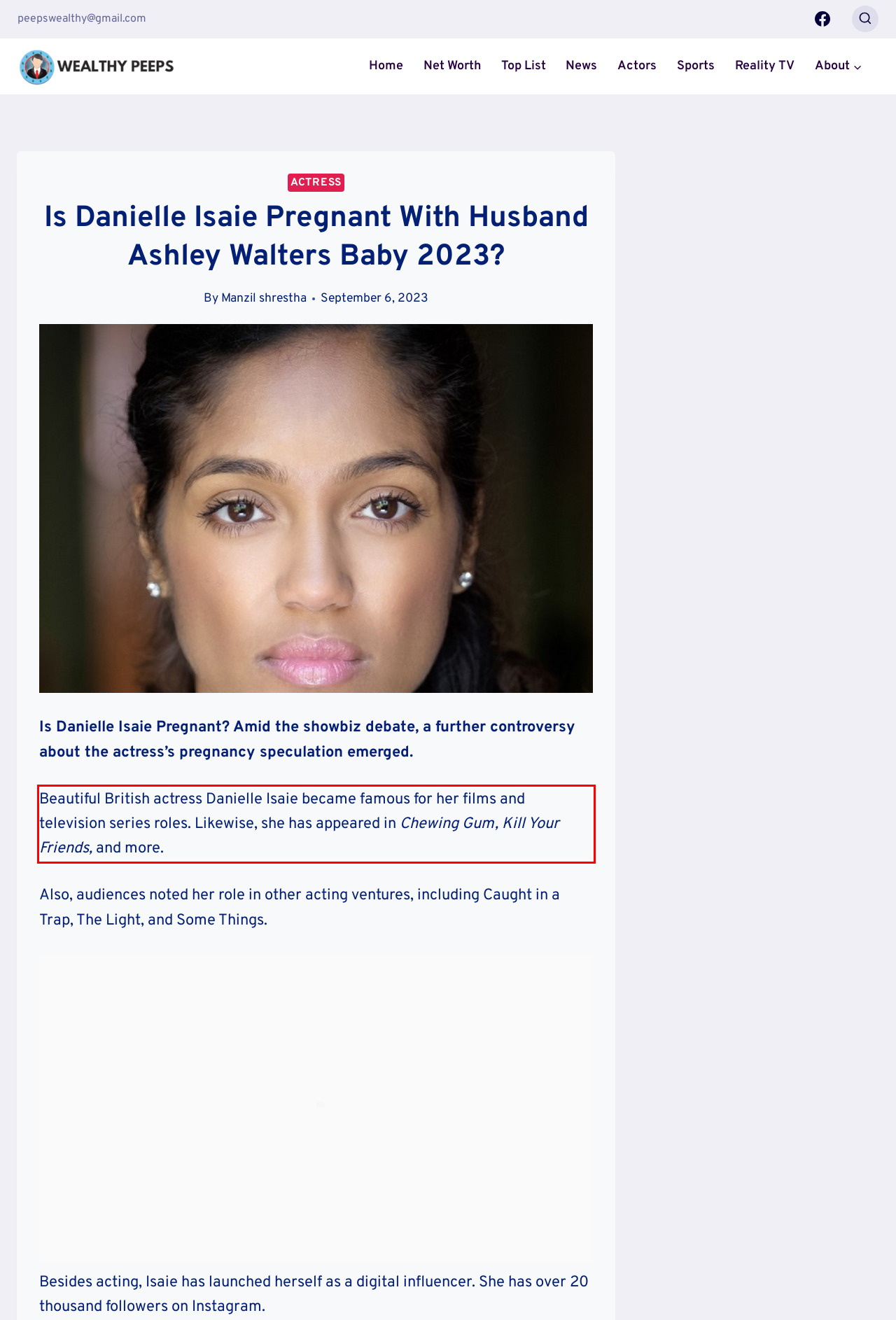You are given a screenshot of a webpage with a UI element highlighted by a red bounding box. Please perform OCR on the text content within this red bounding box.

Beautiful British actress Danielle Isaie became famous for her films and television series roles. Likewise, she has appeared in Chewing Gum, Kill Your Friends, and more.